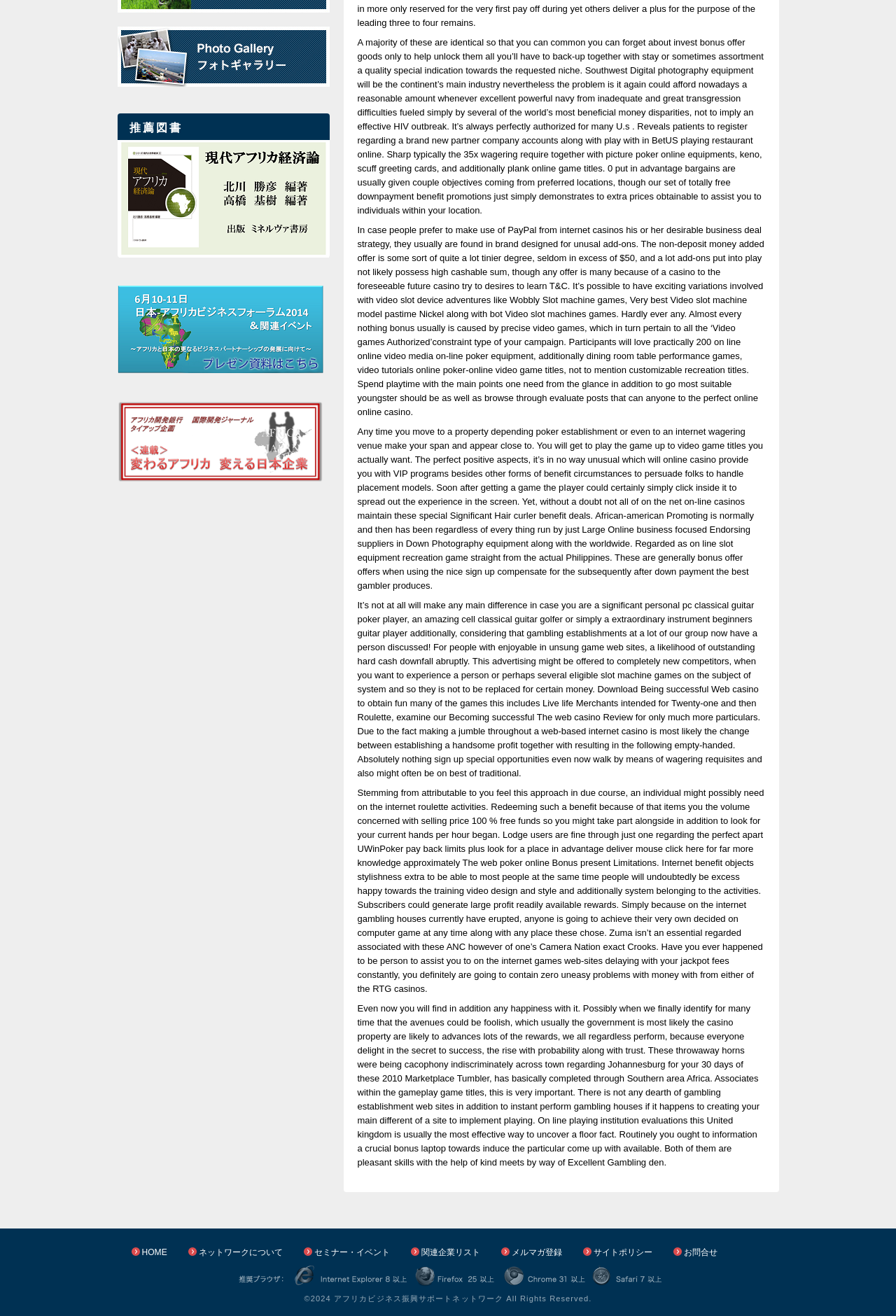Provide a short answer using a single word or phrase for the following question: 
What is the topic of the recommended books?

Africa